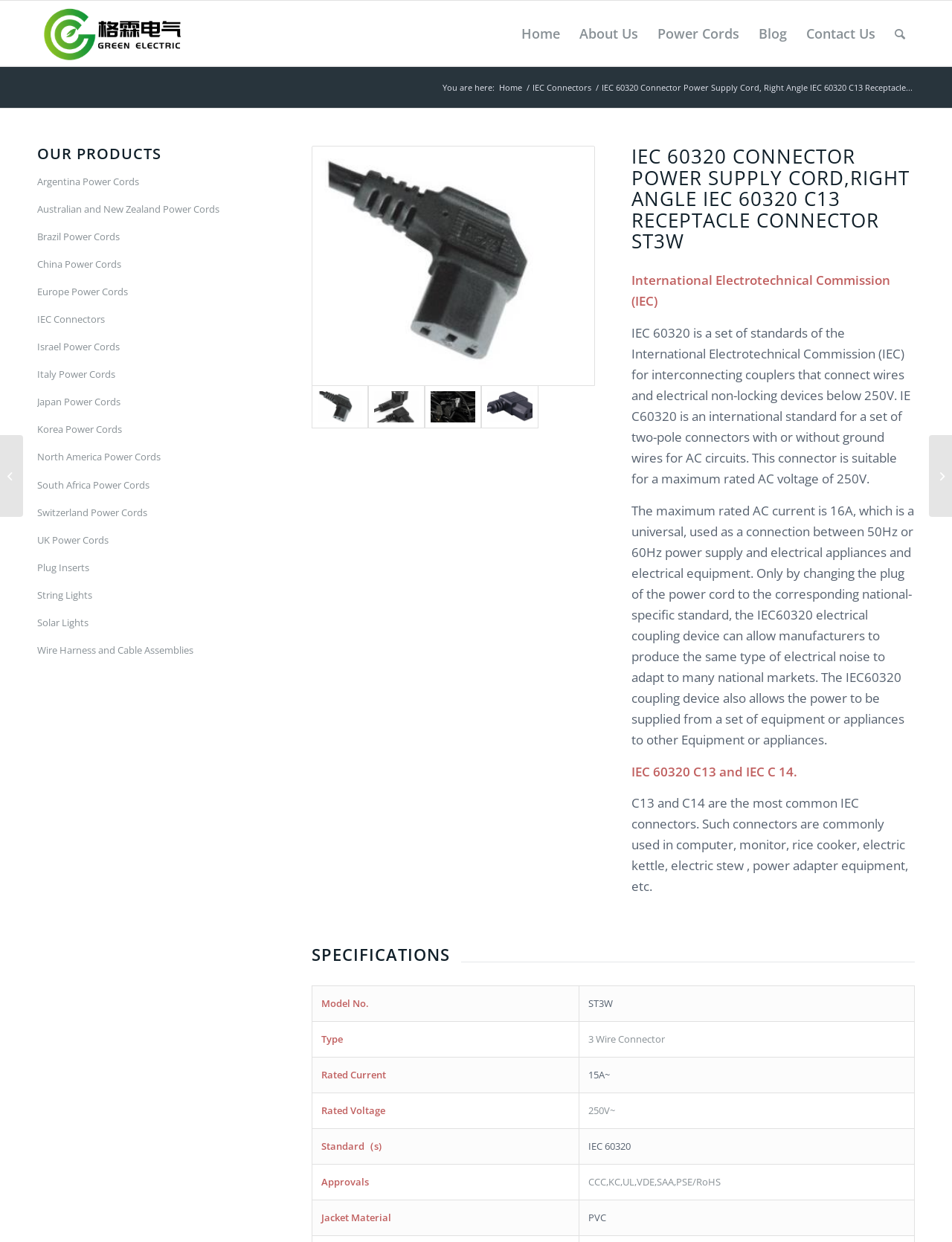Determine the bounding box for the UI element that matches this description: "Plug Inserts".

[0.039, 0.446, 0.25, 0.468]